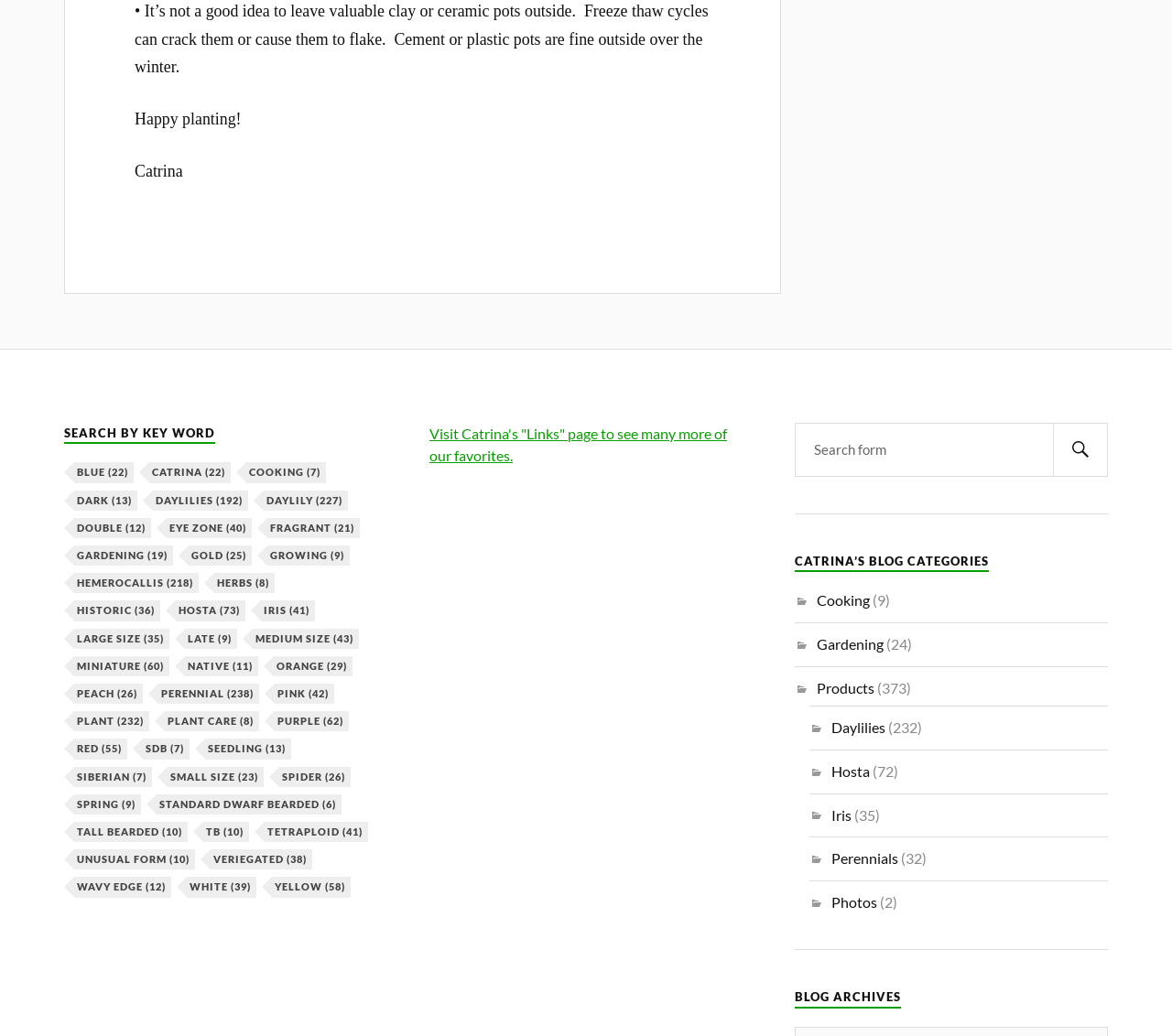Can you specify the bounding box coordinates for the region that should be clicked to fulfill this instruction: "View Daylilies items".

[0.13, 0.473, 0.212, 0.493]